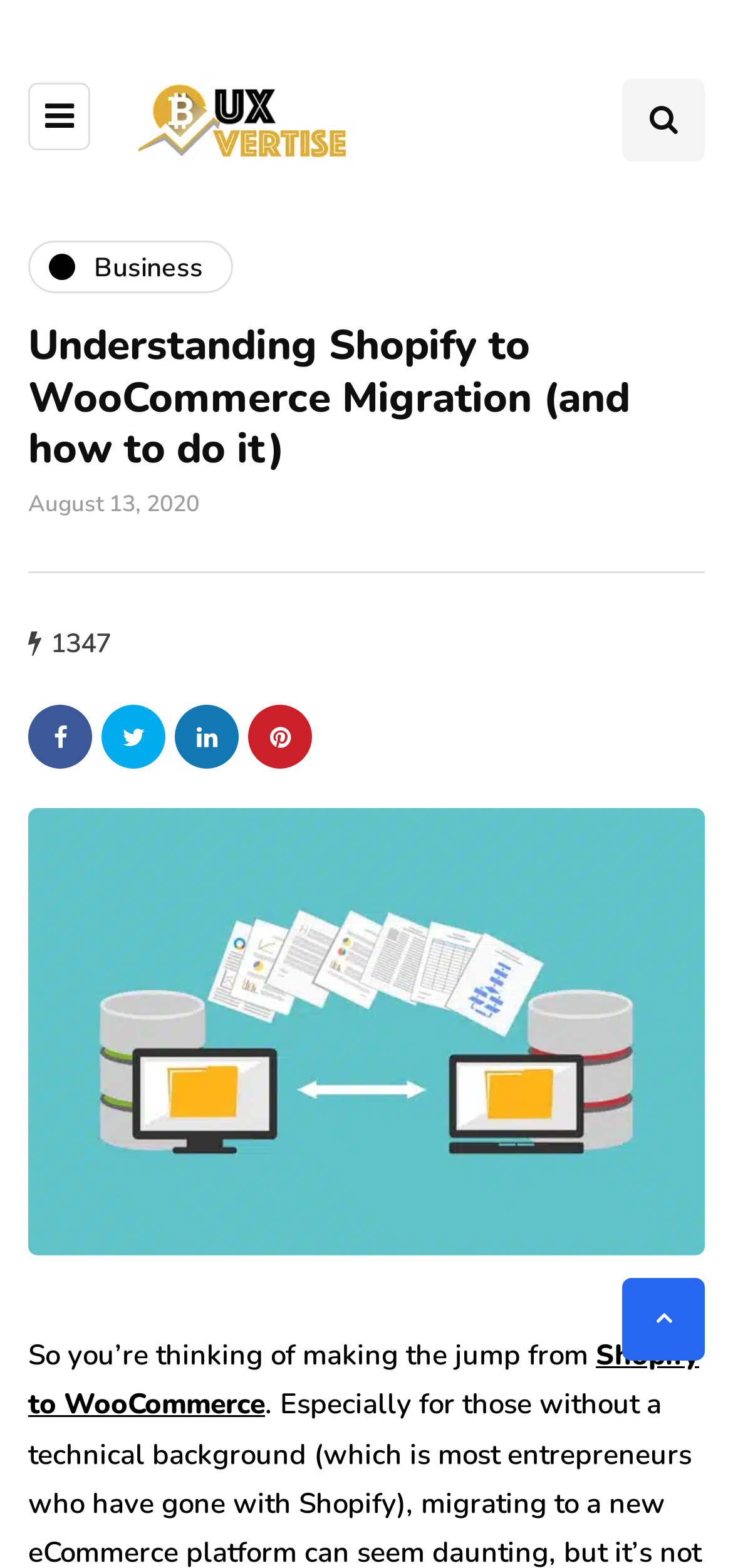Find the bounding box coordinates of the area to click in order to follow the instruction: "Click on the Buxvertise logo".

[0.174, 0.048, 0.482, 0.106]